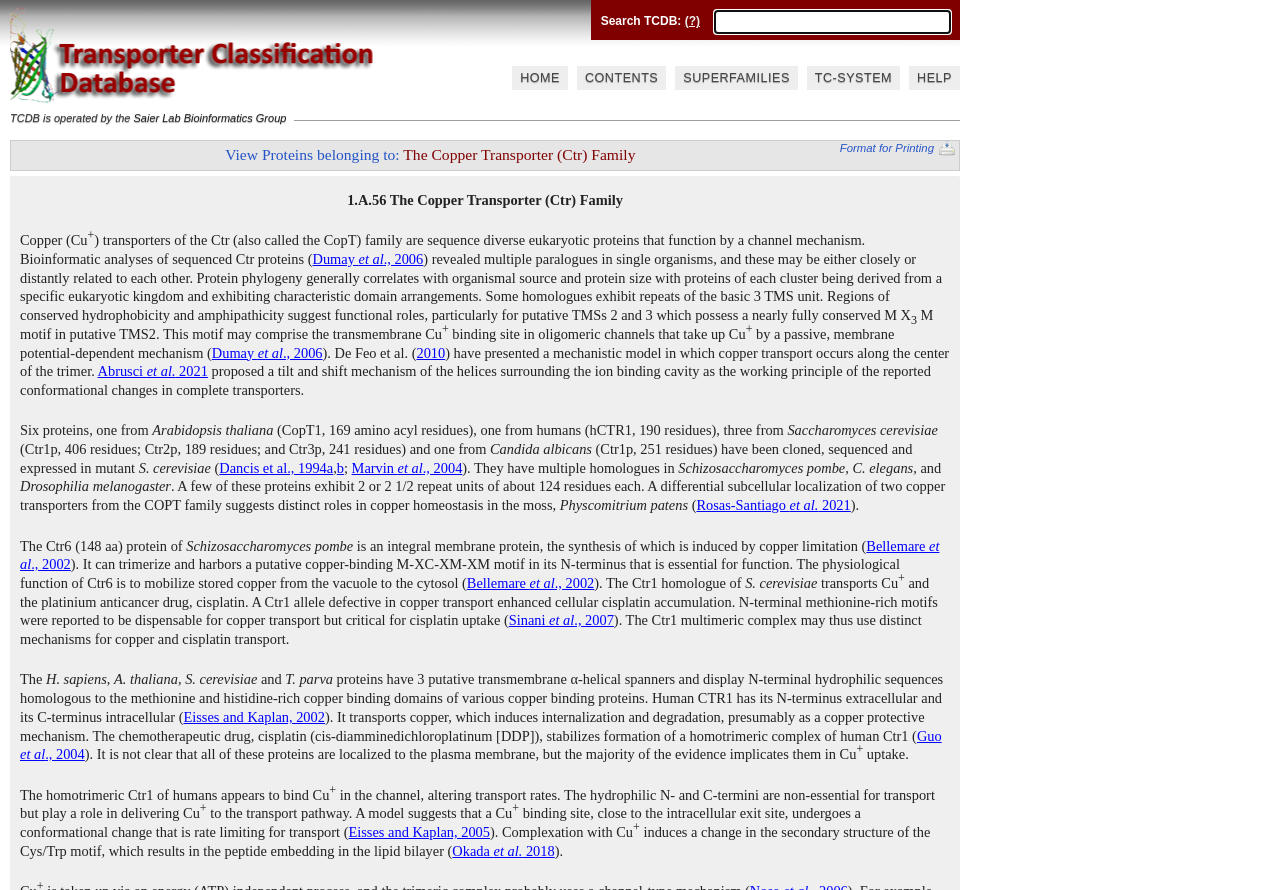Can you specify the bounding box coordinates for the region that should be clicked to fulfill this instruction: "View Proteins belonging to: The Copper Transporter (Ctr) Family".

[0.176, 0.164, 0.496, 0.183]